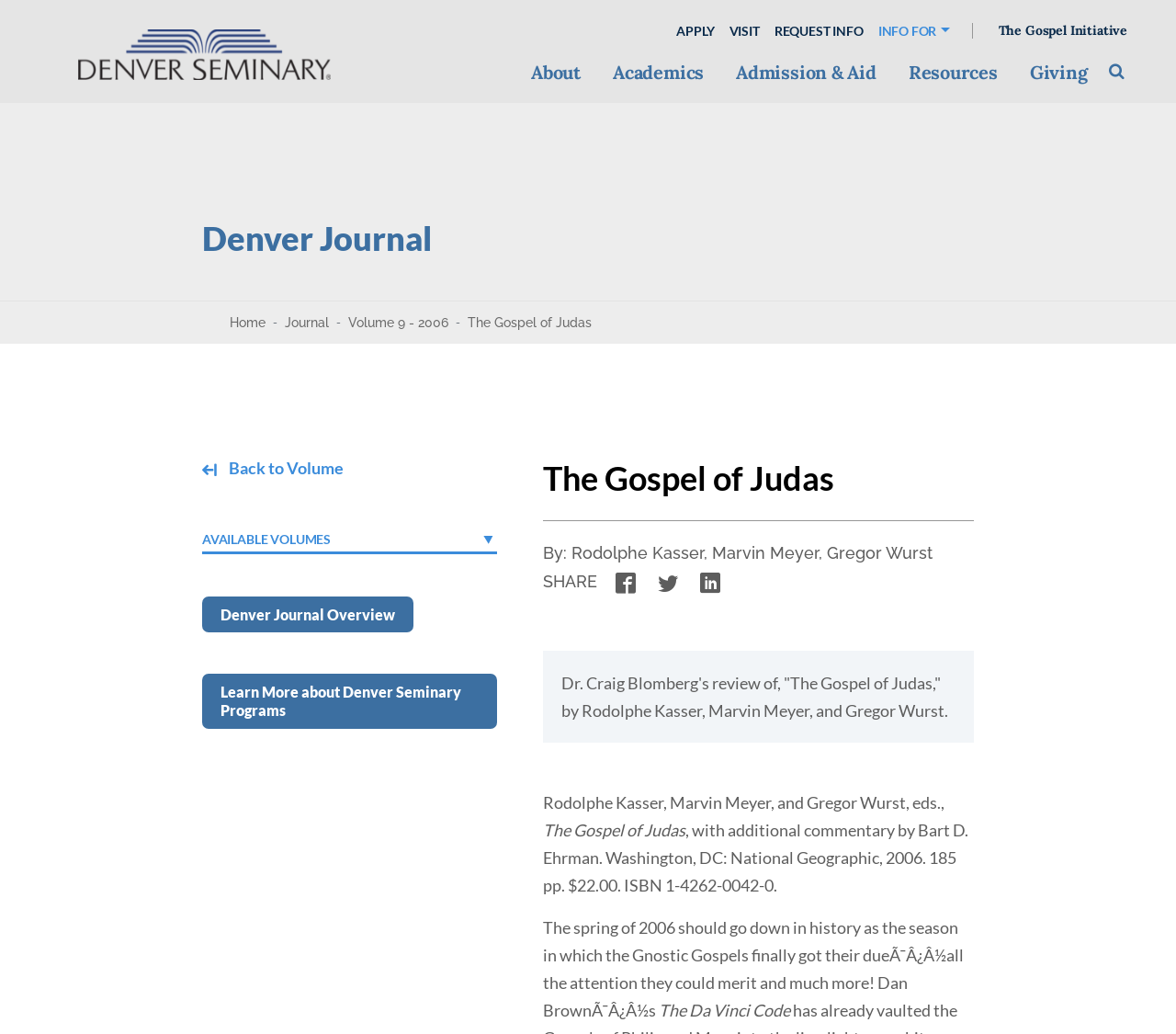What is the title of the journal?
Provide a short answer using one word or a brief phrase based on the image.

Denver Journal